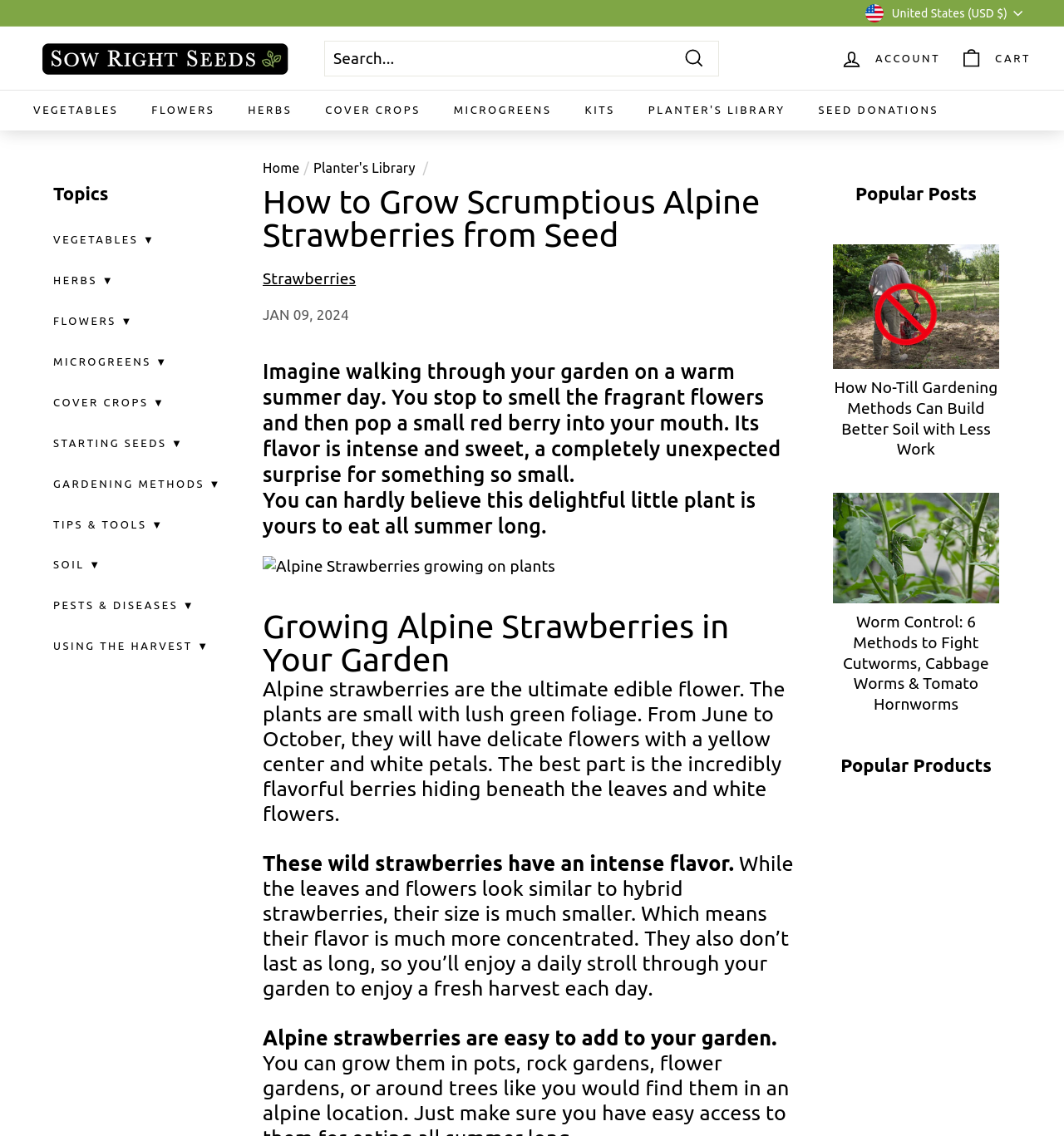What is the main topic of this webpage?
Can you provide a detailed and comprehensive answer to the question?

Based on the webpage content, the main topic is Alpine strawberries, which is evident from the heading 'How to Grow Scrumptious Alpine Strawberries from Seed' and the description of the strawberries' characteristics and growth.